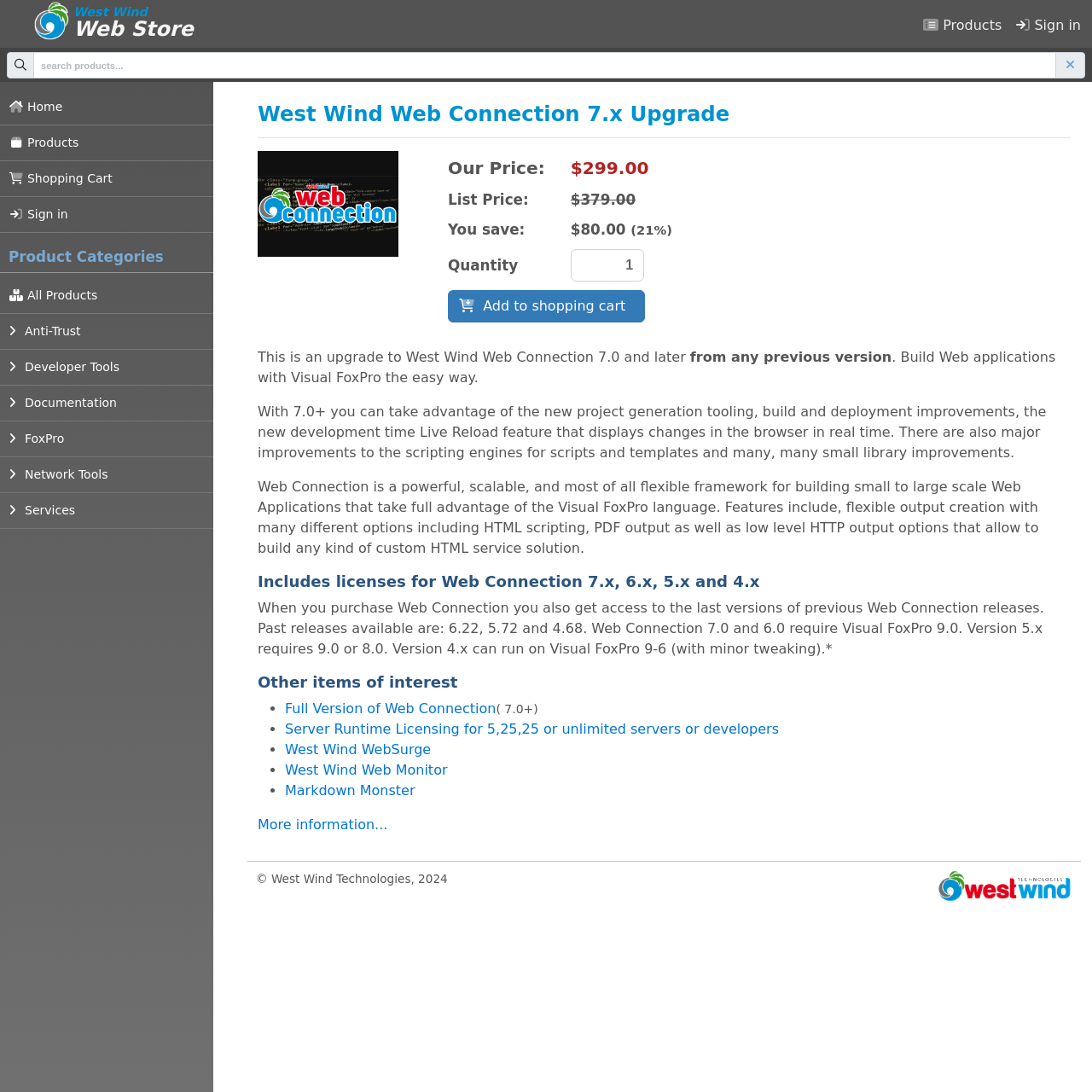Give a complete and precise description of the webpage's appearance.

This webpage is about the West Wind Web Connection 7.x Upgrade, a product offered by West Wind Web Store. At the top of the page, there is a small image and a navigation menu with links to "Products", "Sign in", and "Home". Below the navigation menu, there is a search bar with a search button.

On the left side of the page, there is a vertical menu with links to "Product Categories", "All Products", and several other categories. Above this menu, there is a heading that reads "West Wind Web Connection 7.x Upgrade".

The main content of the page is divided into sections. The first section displays the product information, including the product name, price, and a description of the upgrade. There is also an image of the product and a table comparing the prices of different versions.

The second section describes the features and benefits of the product, including its flexibility, scalability, and ability to build small to large-scale web applications. This section also mentions the new project generation tooling, build and deployment improvements, and the Live Reload feature.

The third section lists the included licenses for previous versions of Web Connection, including 6.x, 5.x, and 4.x. It also mentions the compatibility of the product with different versions of Visual FoxPro.

The fourth section is titled "Other items of interest" and lists several related products, including the full version of Web Connection, server runtime licensing, West Wind WebSurge, West Wind Web Monitor, and Markdown Monster.

At the bottom of the page, there is a link to "More information..." and a copyright notice that reads "© West Wind Technologies, 2024".